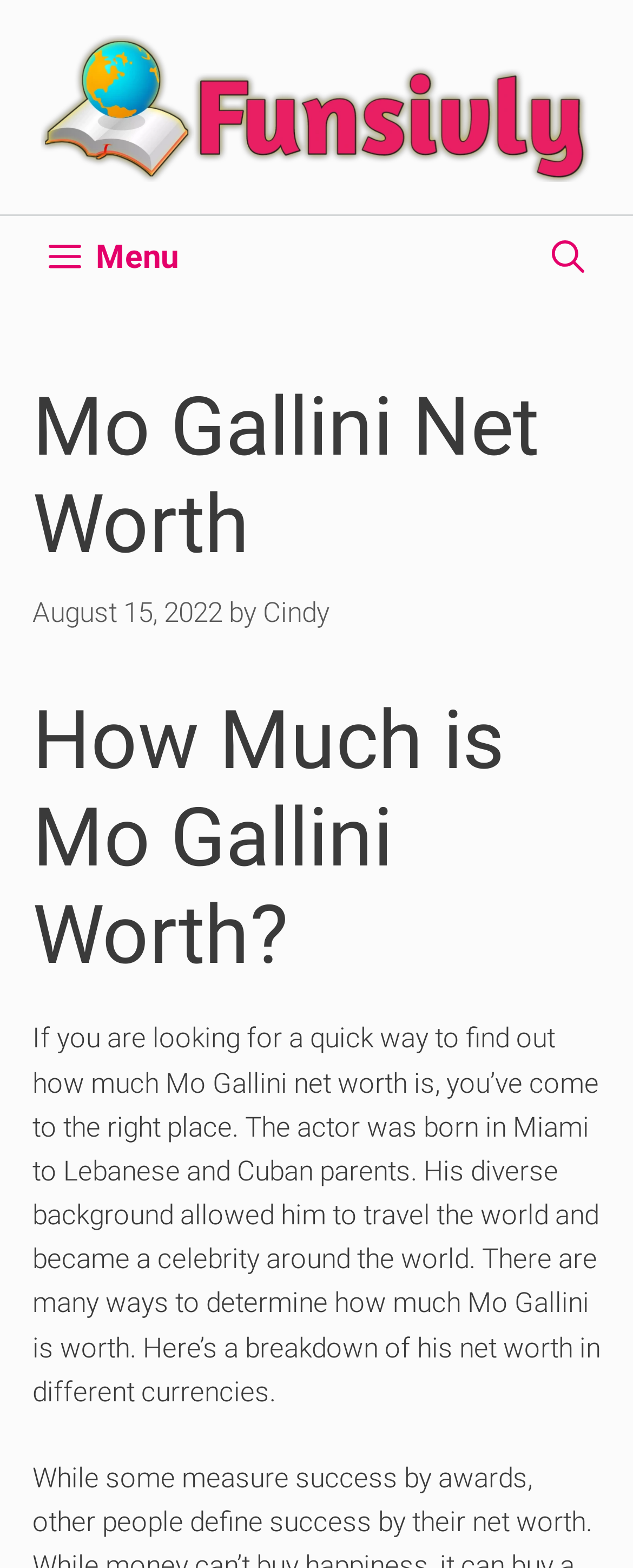Find the coordinates for the bounding box of the element with this description: "alt="Funsivly"".

[0.064, 0.057, 0.936, 0.077]